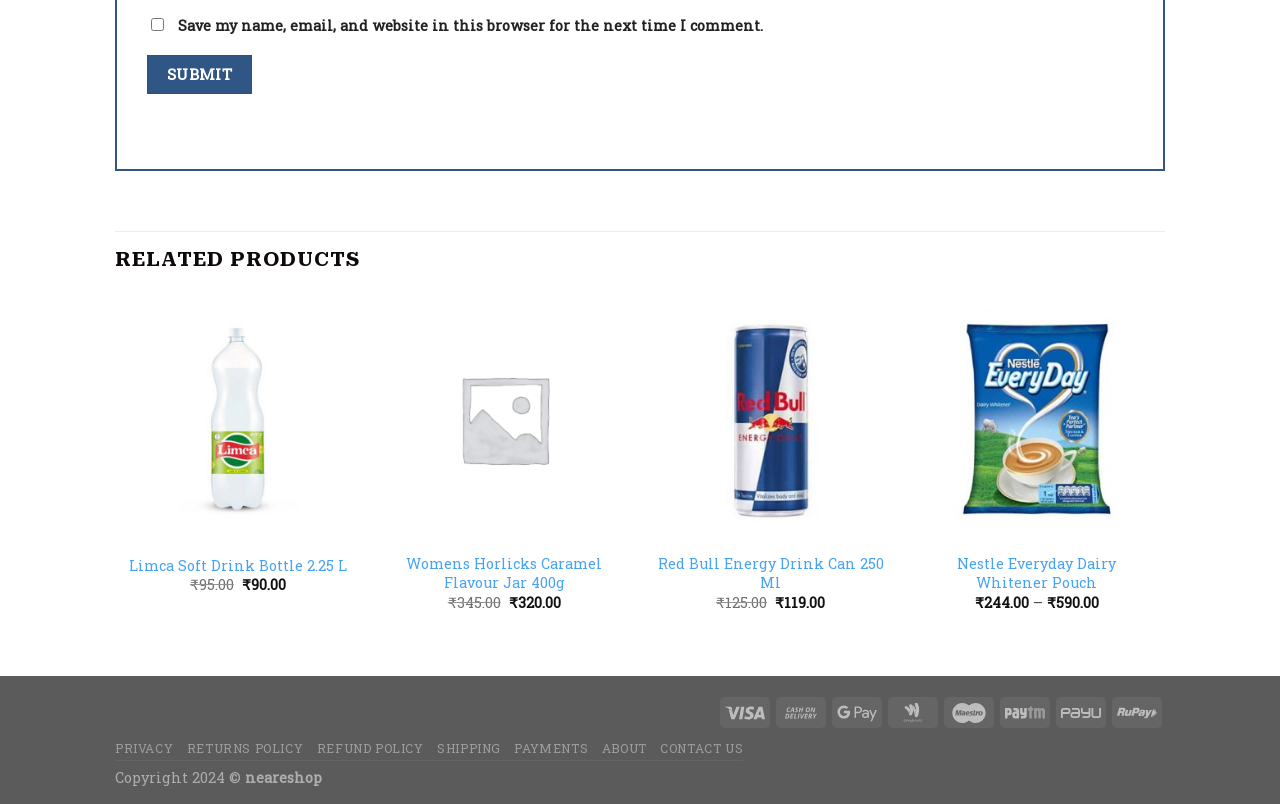Could you highlight the region that needs to be clicked to execute the instruction: "Go to PRIVACY page"?

[0.09, 0.92, 0.135, 0.94]